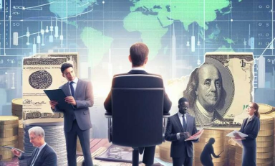What do the large U.S. dollar bills in the image represent?
Provide an in-depth and detailed explanation in response to the question.

The large U.S. dollar bills in the image are prominently displayed, which symbolizes wealth and the financial market, indicating that the image is related to financial transactions and economic activities.